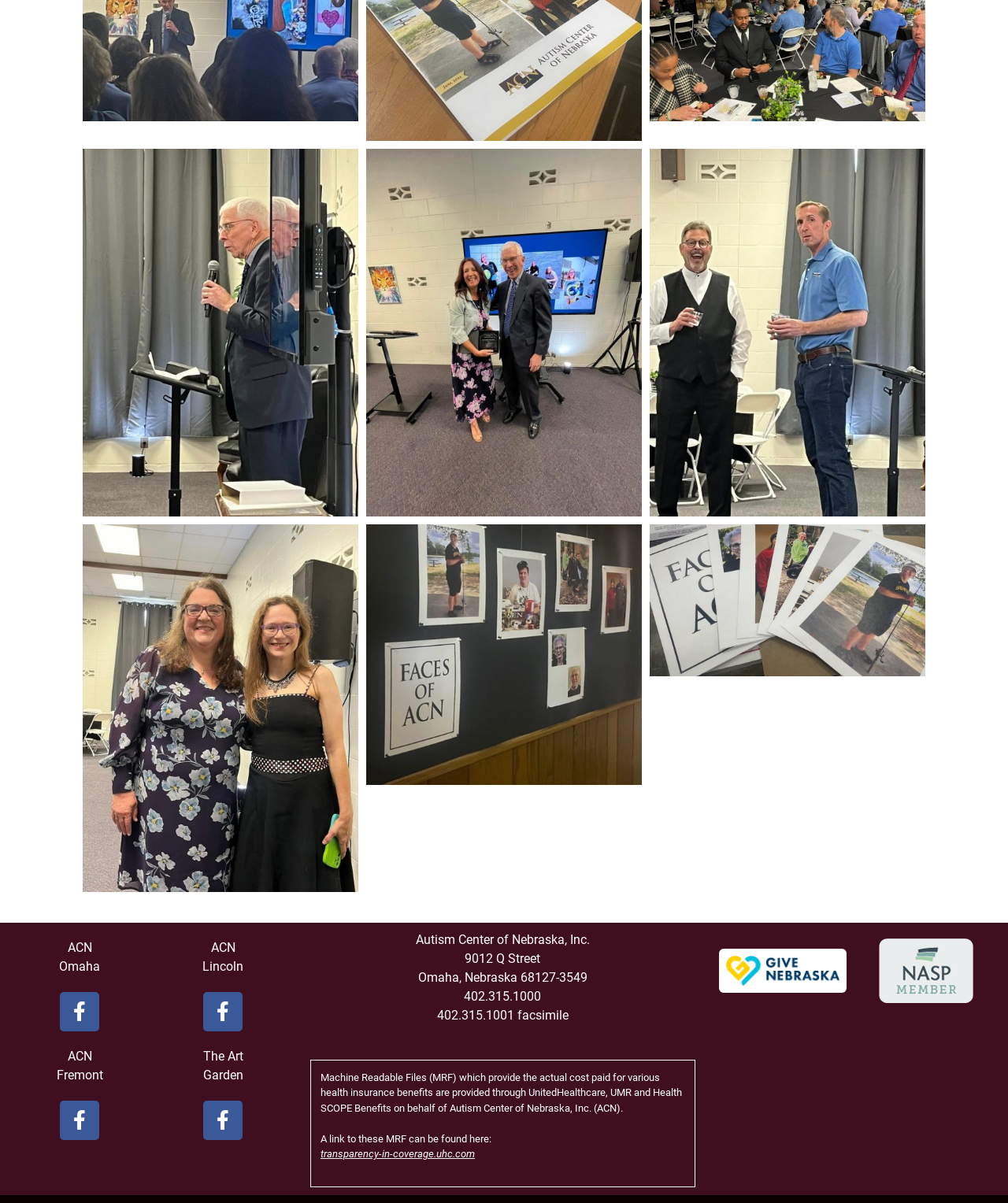Please identify the bounding box coordinates of the clickable region that I should interact with to perform the following instruction: "Explore the nasp image". The coordinates should be expressed as four float numbers between 0 and 1, i.e., [left, top, right, bottom].

[0.872, 0.78, 0.966, 0.834]